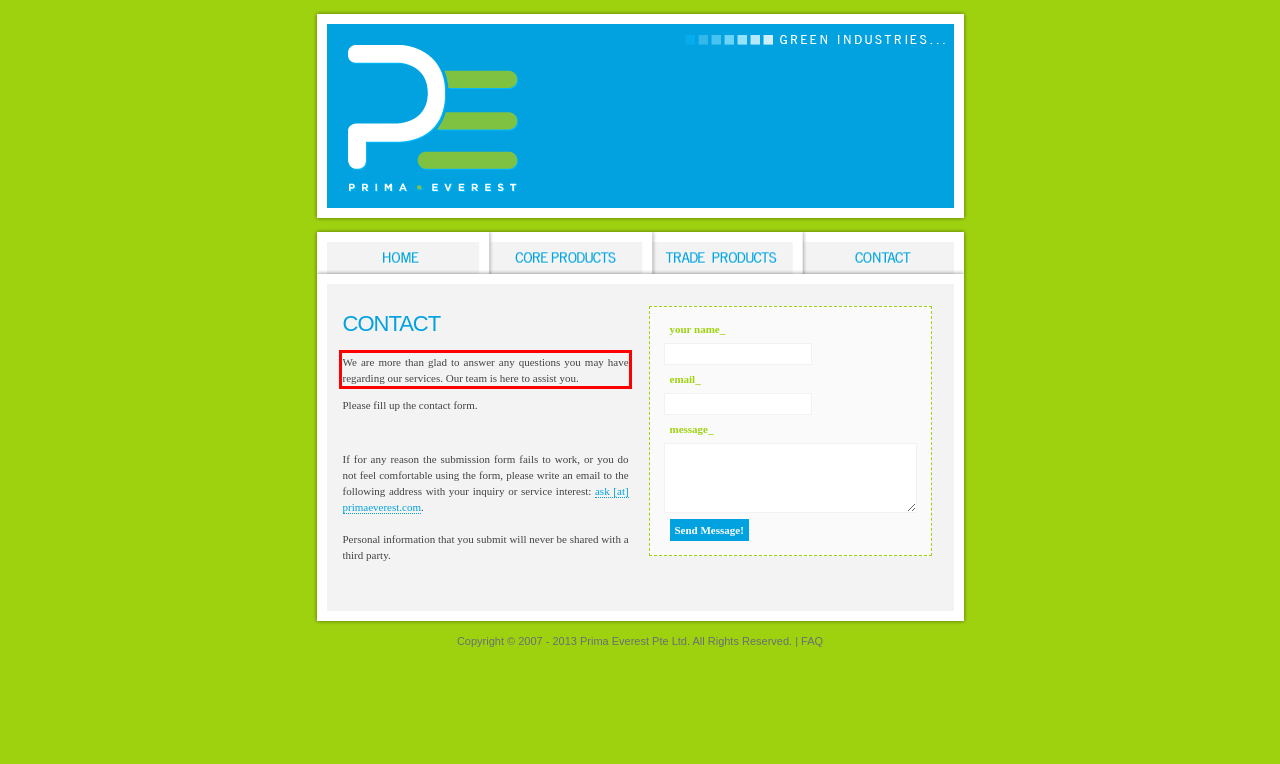You are provided with a screenshot of a webpage containing a red bounding box. Please extract the text enclosed by this red bounding box.

We are more than glad to answer any questions you may have regarding our services. Our team is here to assist you.